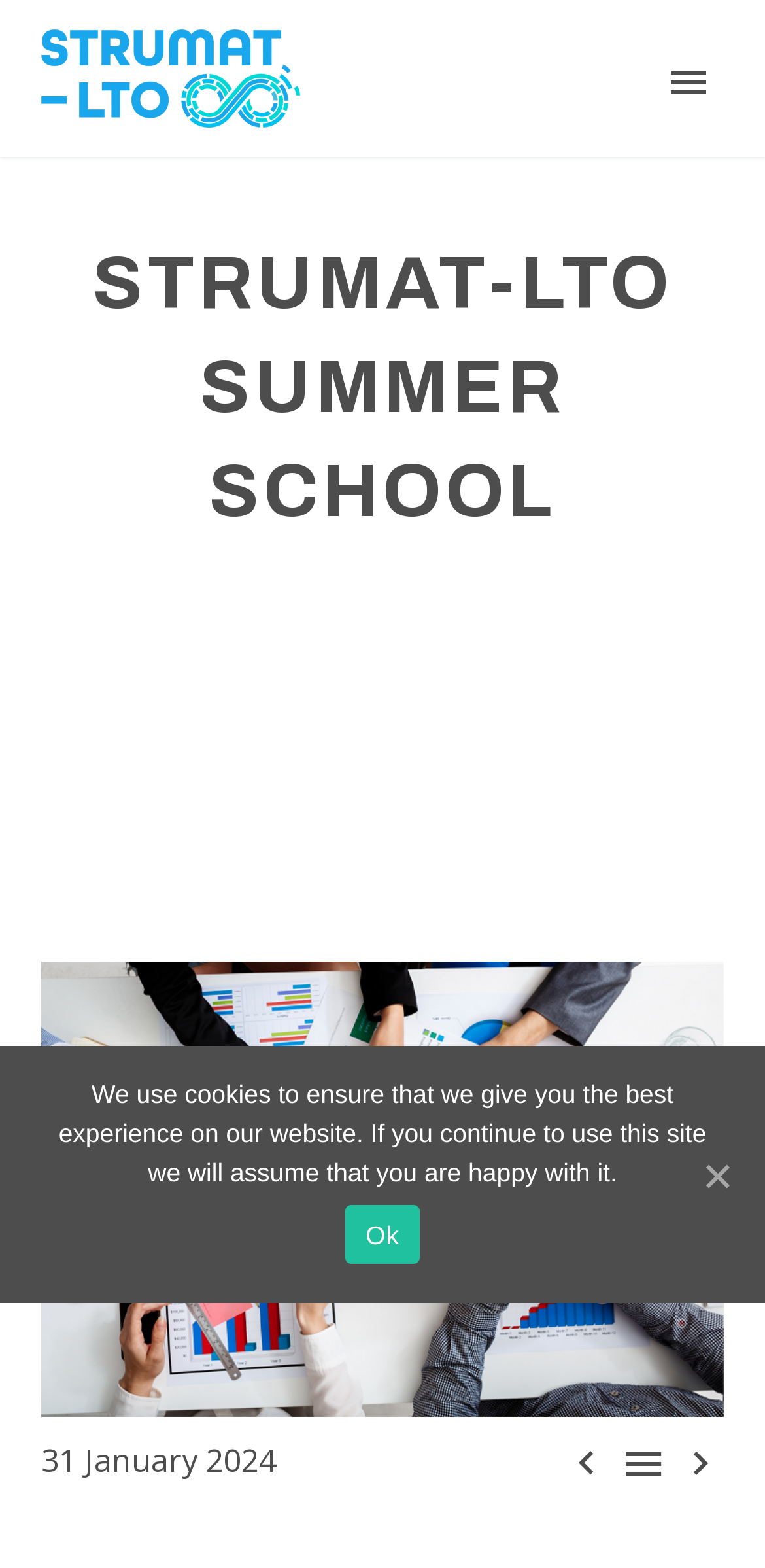Please provide the bounding box coordinates for the element that needs to be clicked to perform the following instruction: "Go to the About page". The coordinates should be given as four float numbers between 0 and 1, i.e., [left, top, right, bottom].

[0.056, 0.114, 0.944, 0.179]